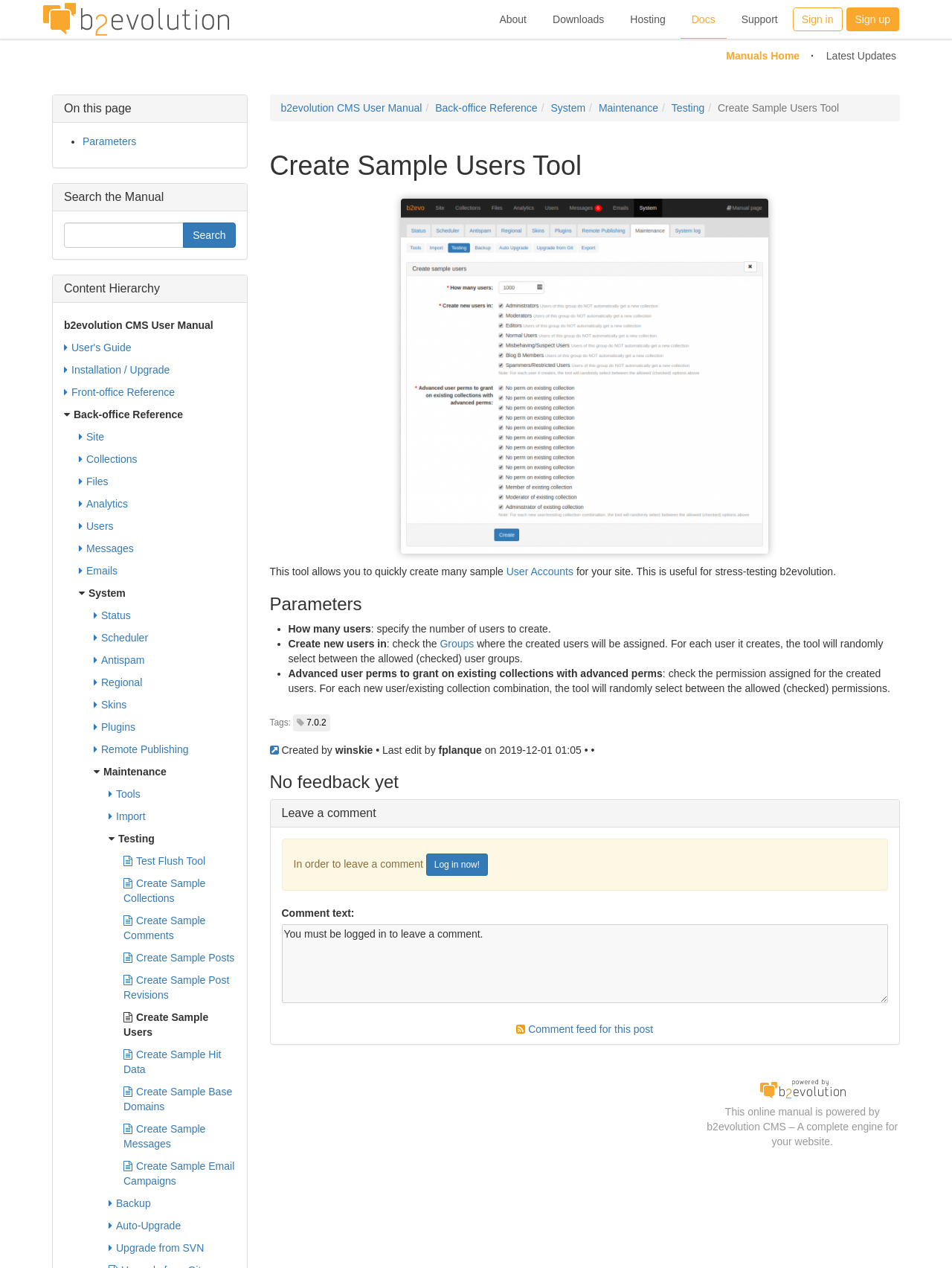Identify the bounding box coordinates of the specific part of the webpage to click to complete this instruction: "Search the manual".

[0.067, 0.175, 0.247, 0.195]